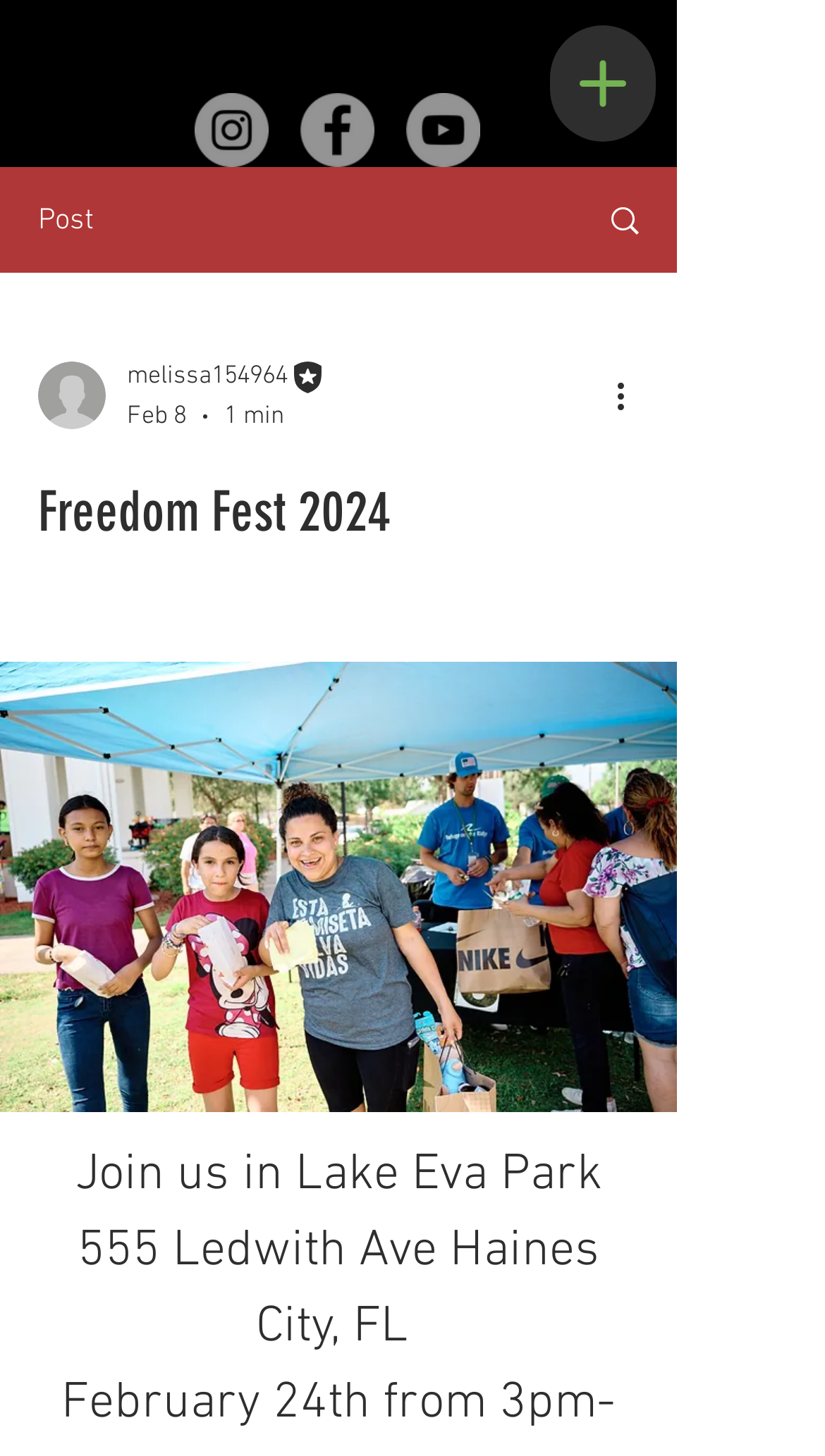Point out the bounding box coordinates of the section to click in order to follow this instruction: "Go to ismartgate MINI".

None